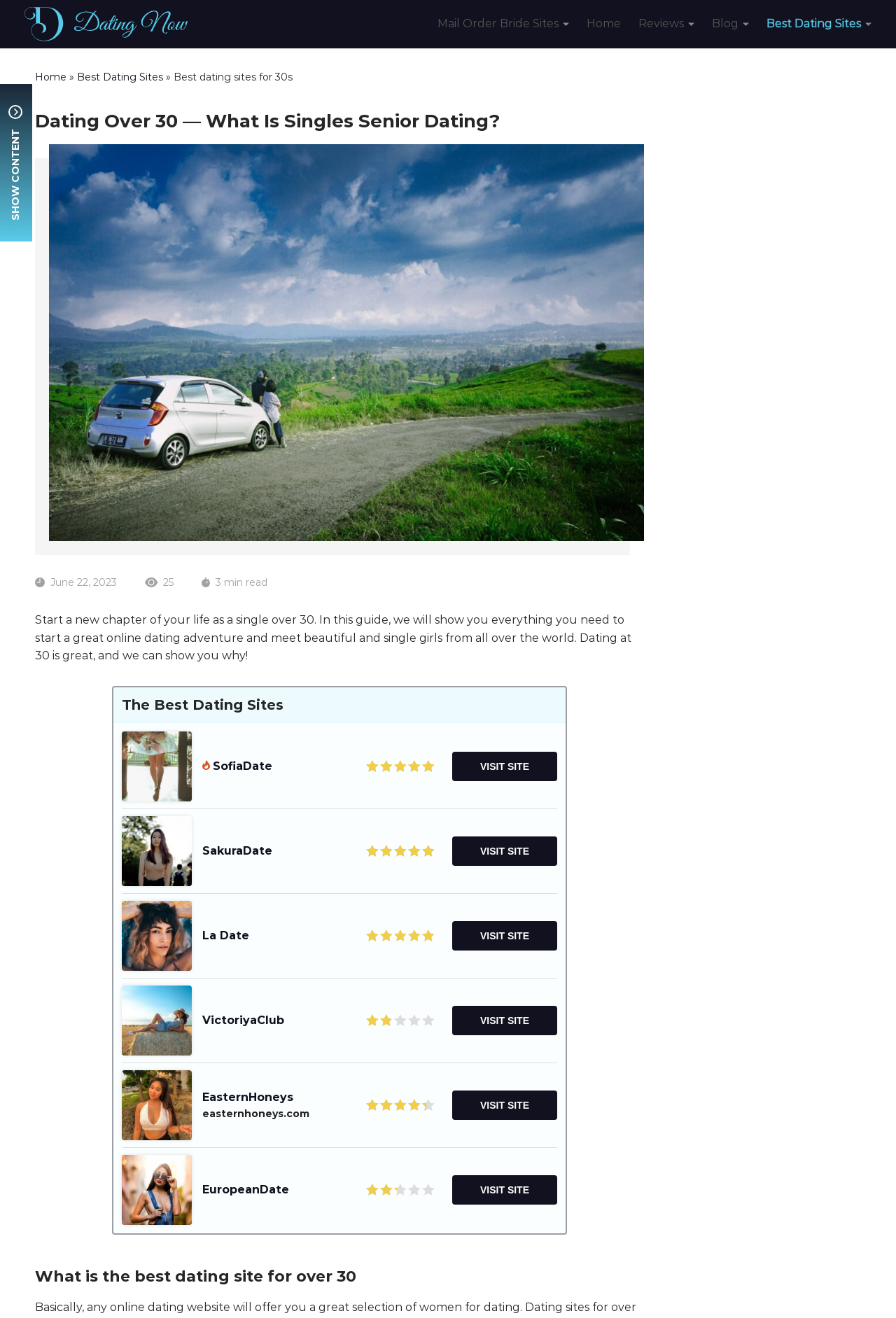Please determine the bounding box coordinates of the element to click in order to execute the following instruction: "Read the article 'Dating Over 30 — What Is Singles Senior Dating?'". The coordinates should be four float numbers between 0 and 1, specified as [left, top, right, bottom].

[0.039, 0.074, 0.719, 0.102]